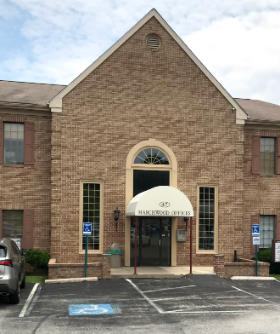What is the purpose of the accessible parking spaces?
Refer to the image and answer the question using a single word or phrase.

Inclusivity